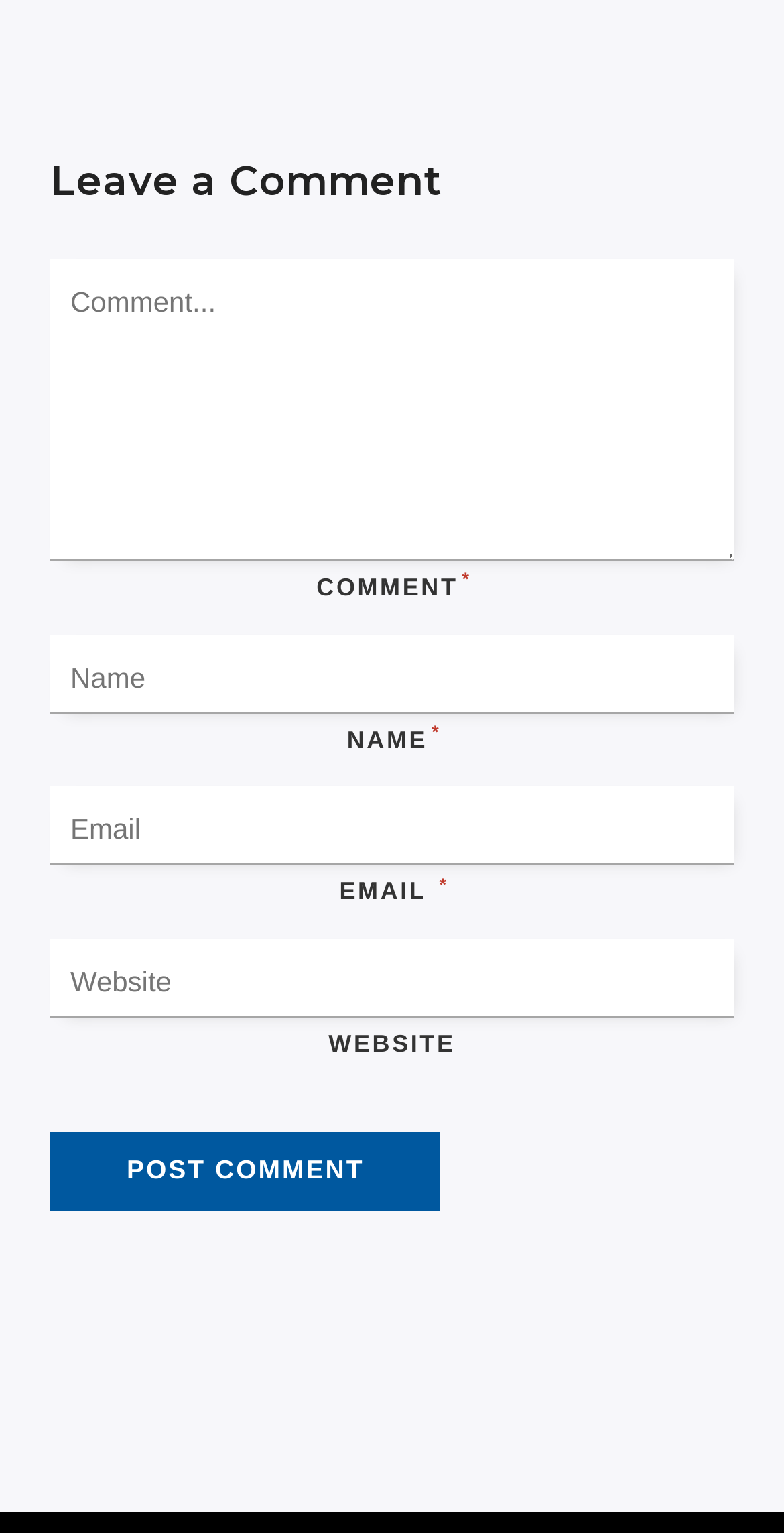How many required fields are there to leave a comment?
Using the screenshot, give a one-word or short phrase answer.

Three